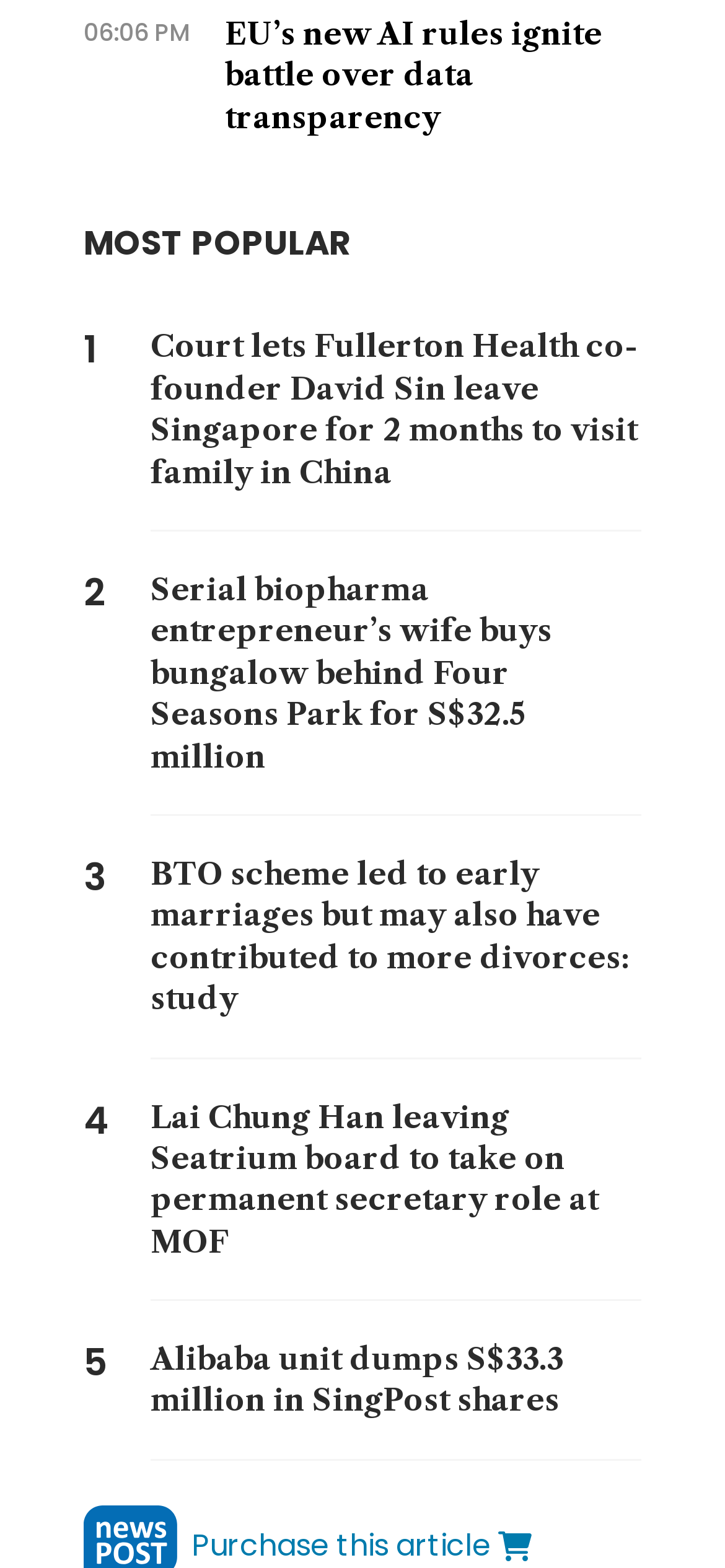What is the topic of the third news article?
Using the image, provide a detailed and thorough answer to the question.

The third news article is titled 'BTO scheme led to early marriages but may also have contributed to more divorces: study', which suggests that the topic is related to the BTO scheme.